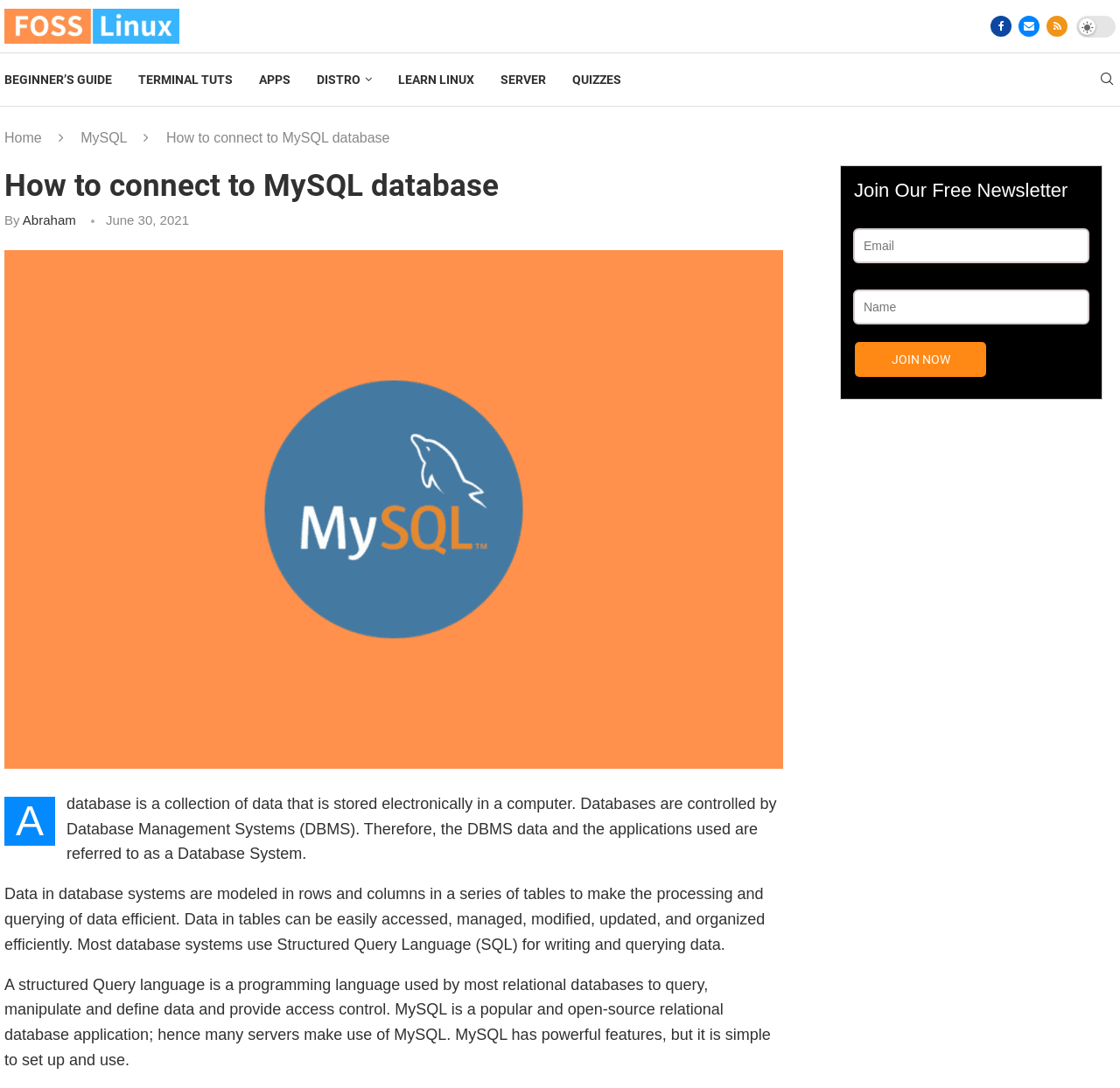Please determine the bounding box coordinates of the element to click on in order to accomplish the following task: "Click on the 'FOSS Linux' link". Ensure the coordinates are four float numbers ranging from 0 to 1, i.e., [left, top, right, bottom].

[0.004, 0.008, 0.16, 0.022]